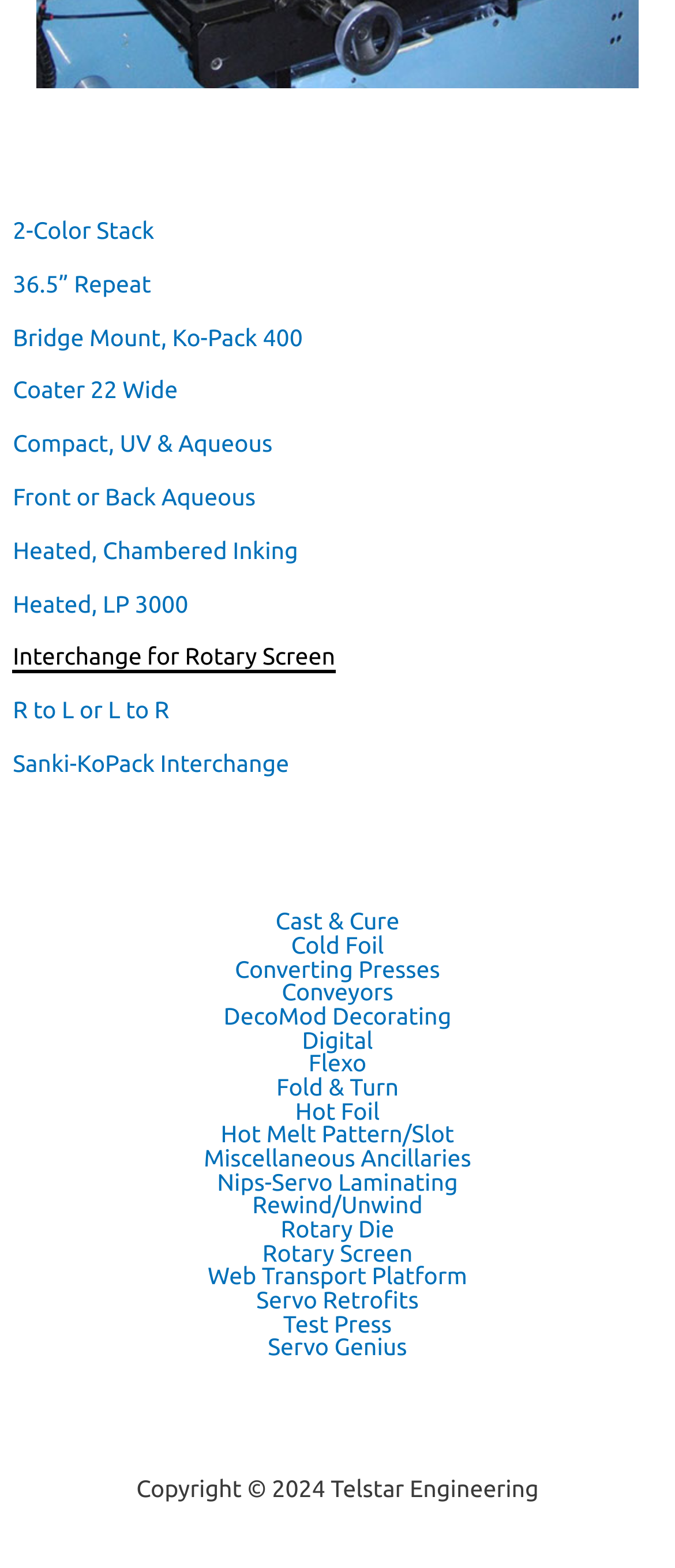Highlight the bounding box coordinates of the element that should be clicked to carry out the following instruction: "Explore Rotary Screen". The coordinates must be given as four float numbers ranging from 0 to 1, i.e., [left, top, right, bottom].

[0.337, 0.792, 0.663, 0.807]